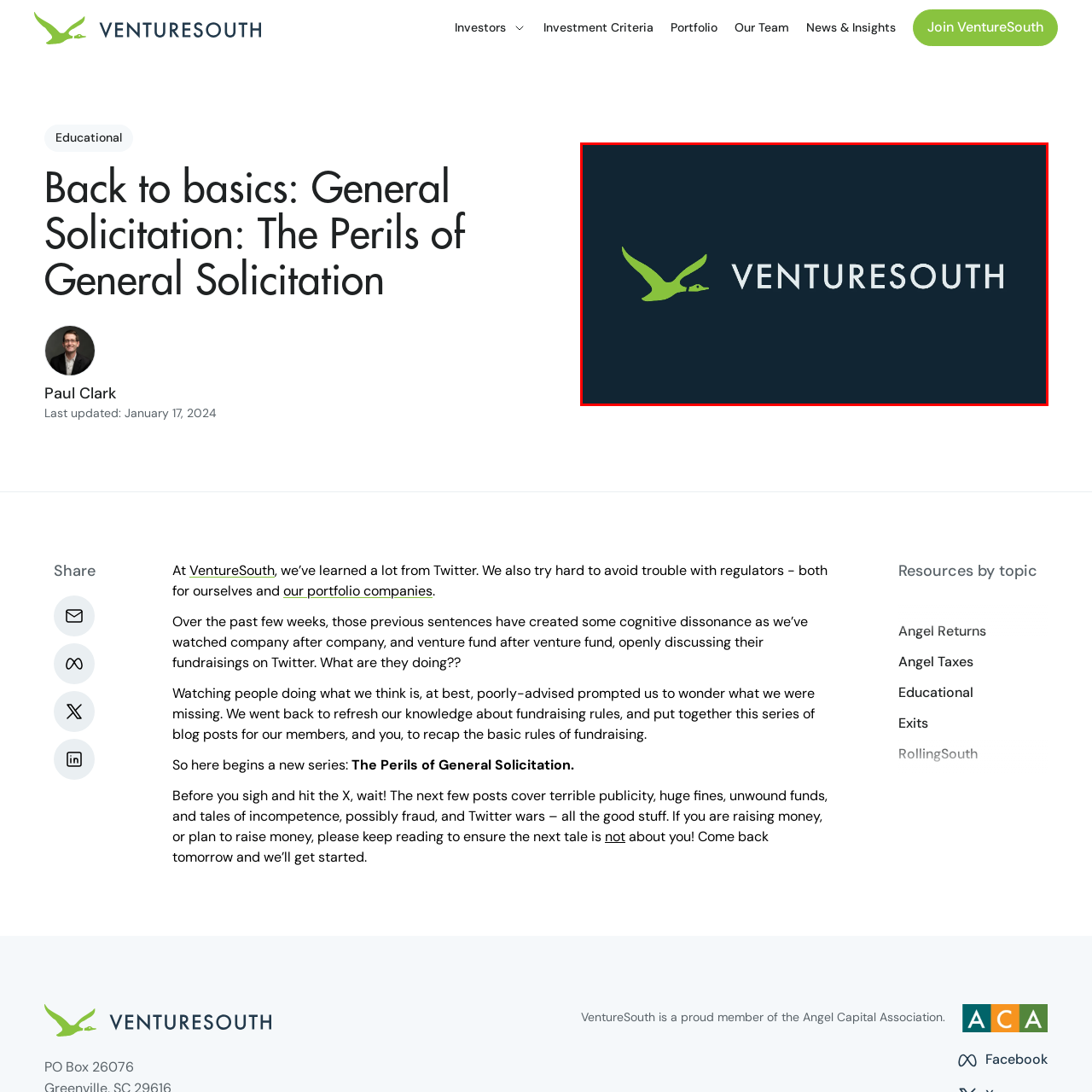What does the logo symbolize?
Focus on the red-bounded area of the image and reply with one word or a short phrase.

Dynamic and innovative spirit